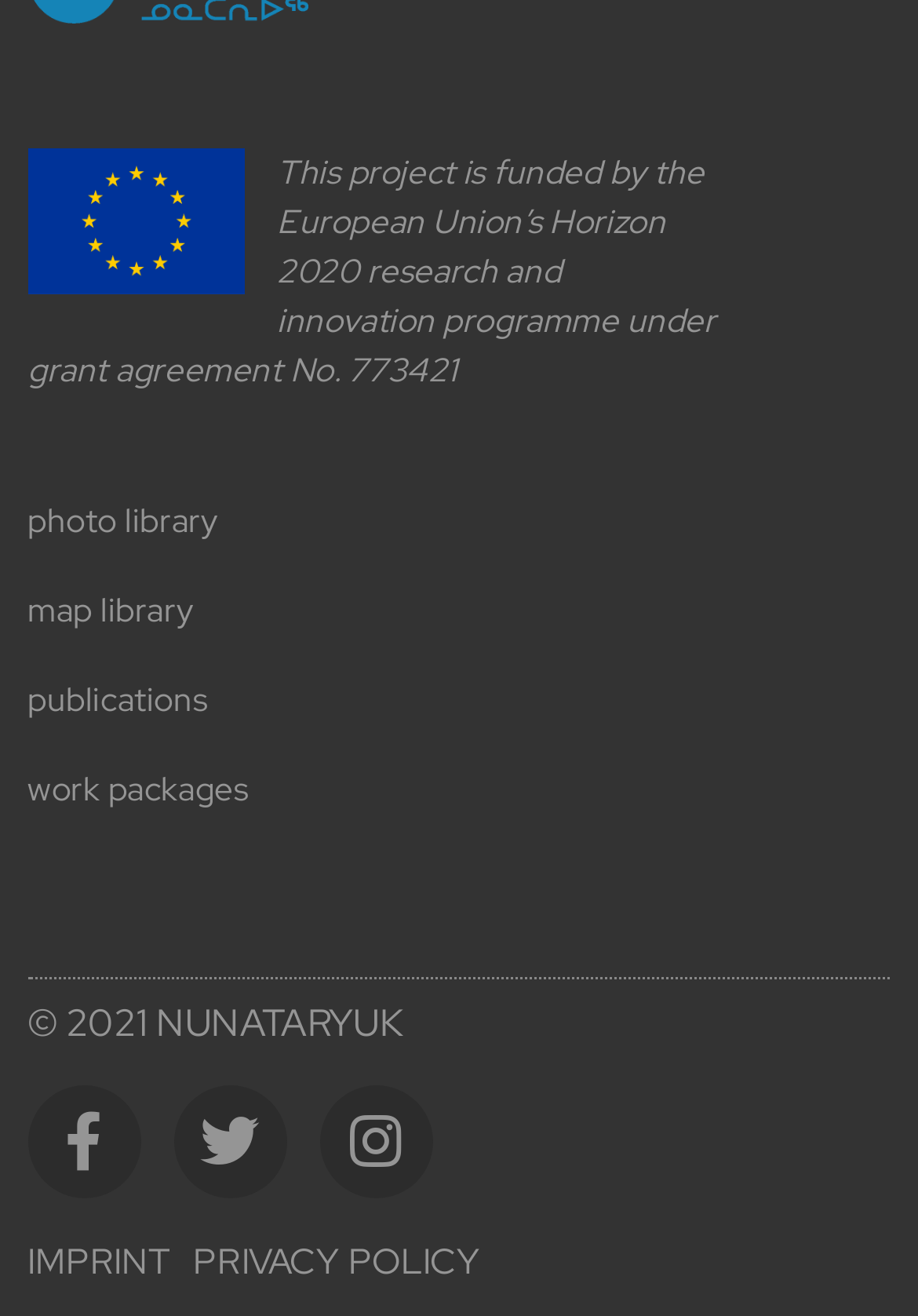Please identify the bounding box coordinates of the element I should click to complete this instruction: 'access map library'. The coordinates should be given as four float numbers between 0 and 1, like this: [left, top, right, bottom].

[0.03, 0.448, 0.21, 0.48]